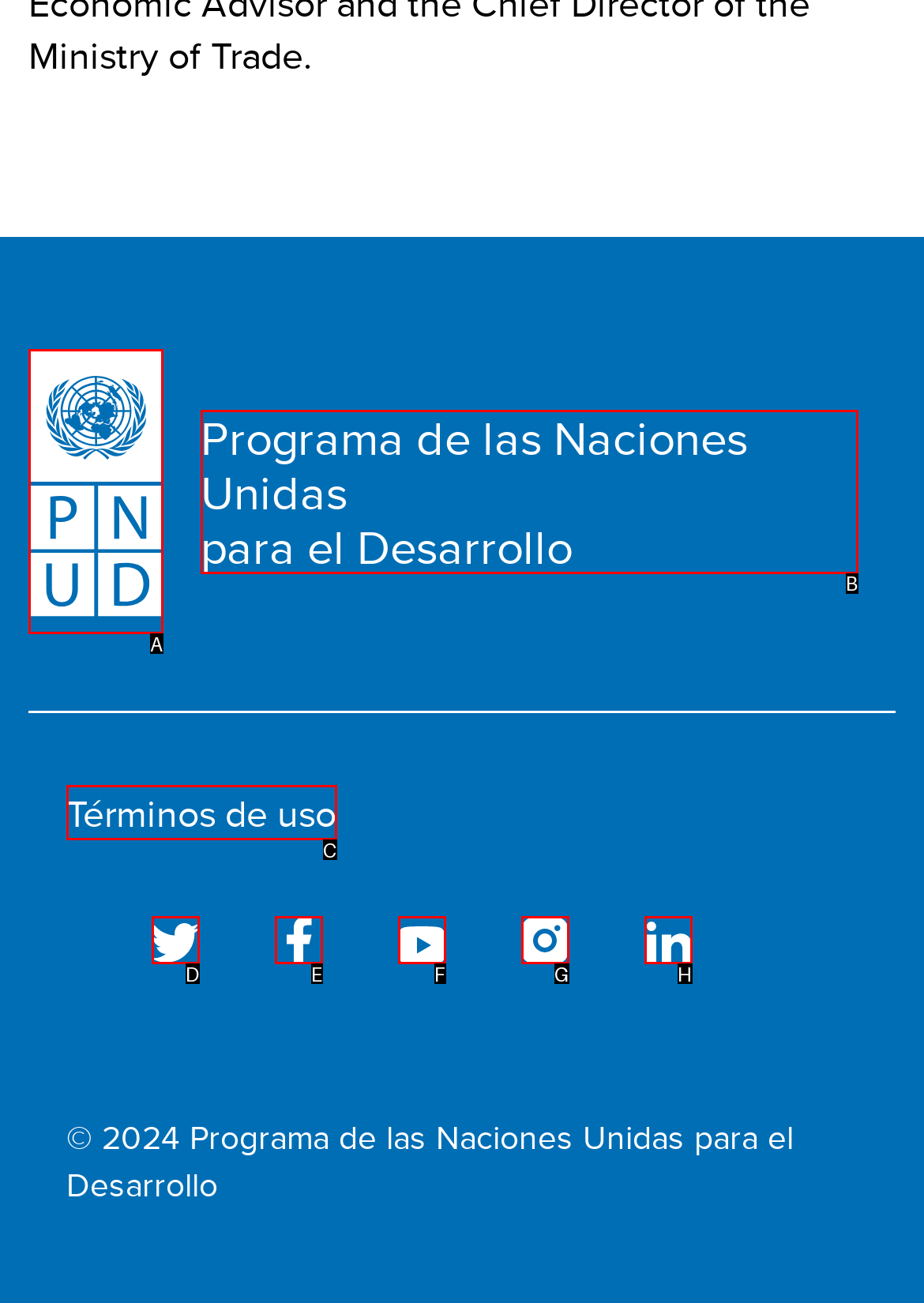Using the given description: Términos de uso, identify the HTML element that corresponds best. Answer with the letter of the correct option from the available choices.

C